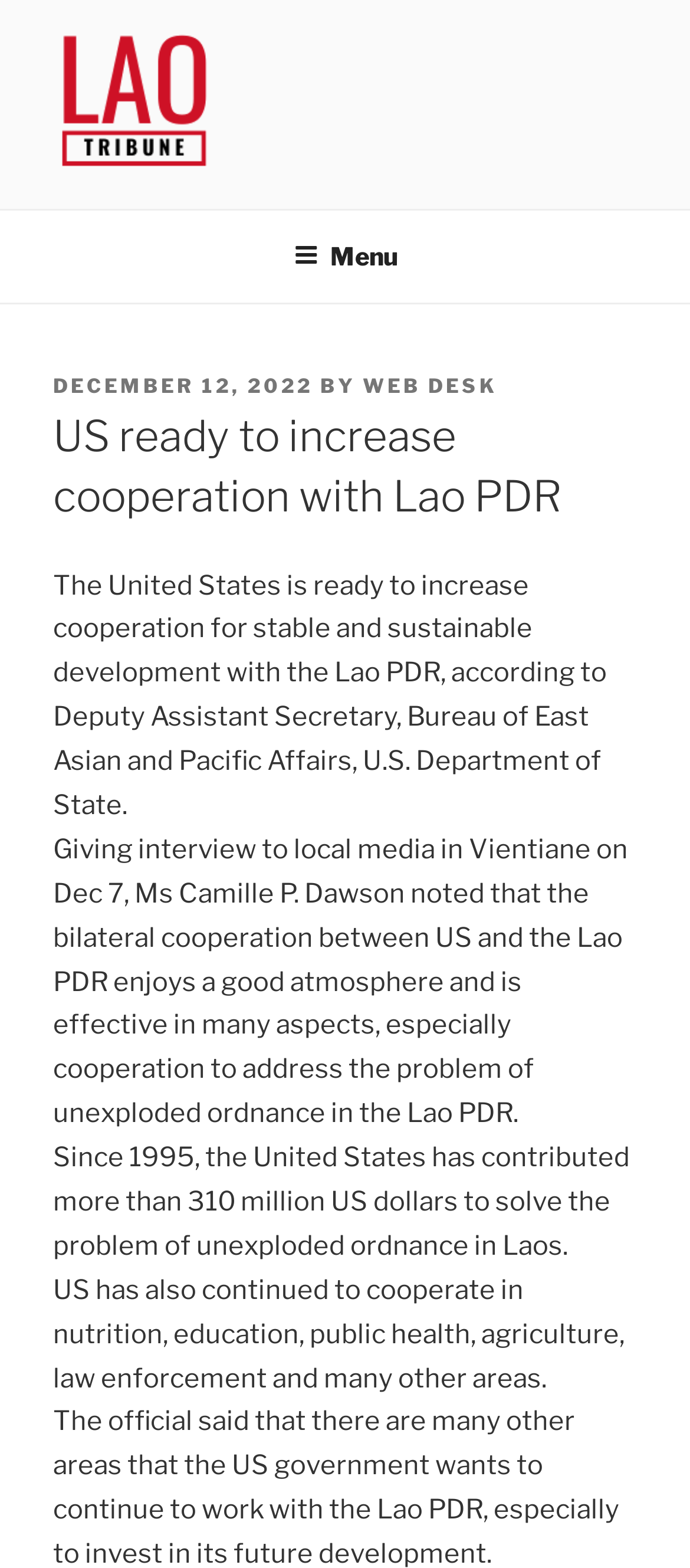Describe all visible elements and their arrangement on the webpage.

The webpage appears to be a news article or press release from the US Department of State. At the top, there is a navigation menu labeled "Top Menu" that spans the entire width of the page. Below the menu, there is a header section that contains a title "US ready to increase cooperation with Lao PDR" and a posting date "DECEMBER 12, 2022" with a timestamp. 

The main content of the article is divided into four paragraphs. The first paragraph summarizes the main point of the article, stating that the US is ready to increase cooperation with the Lao PDR for stable and sustainable development. The second paragraph provides more context, quoting Deputy Assistant Secretary Camille P. Dawson's interview with local media in Vientiane. The third paragraph highlights the US's efforts to address the problem of unexploded ordnance in Laos, mentioning a significant contribution of over 310 million US dollars since 1995. The fourth paragraph lists various areas of cooperation between the US and Laos, including nutrition, education, public health, agriculture, law enforcement, and more.

There is a link at the top-left corner of the page, and another link within the header section that corresponds to the posting date. There are no images on the page.